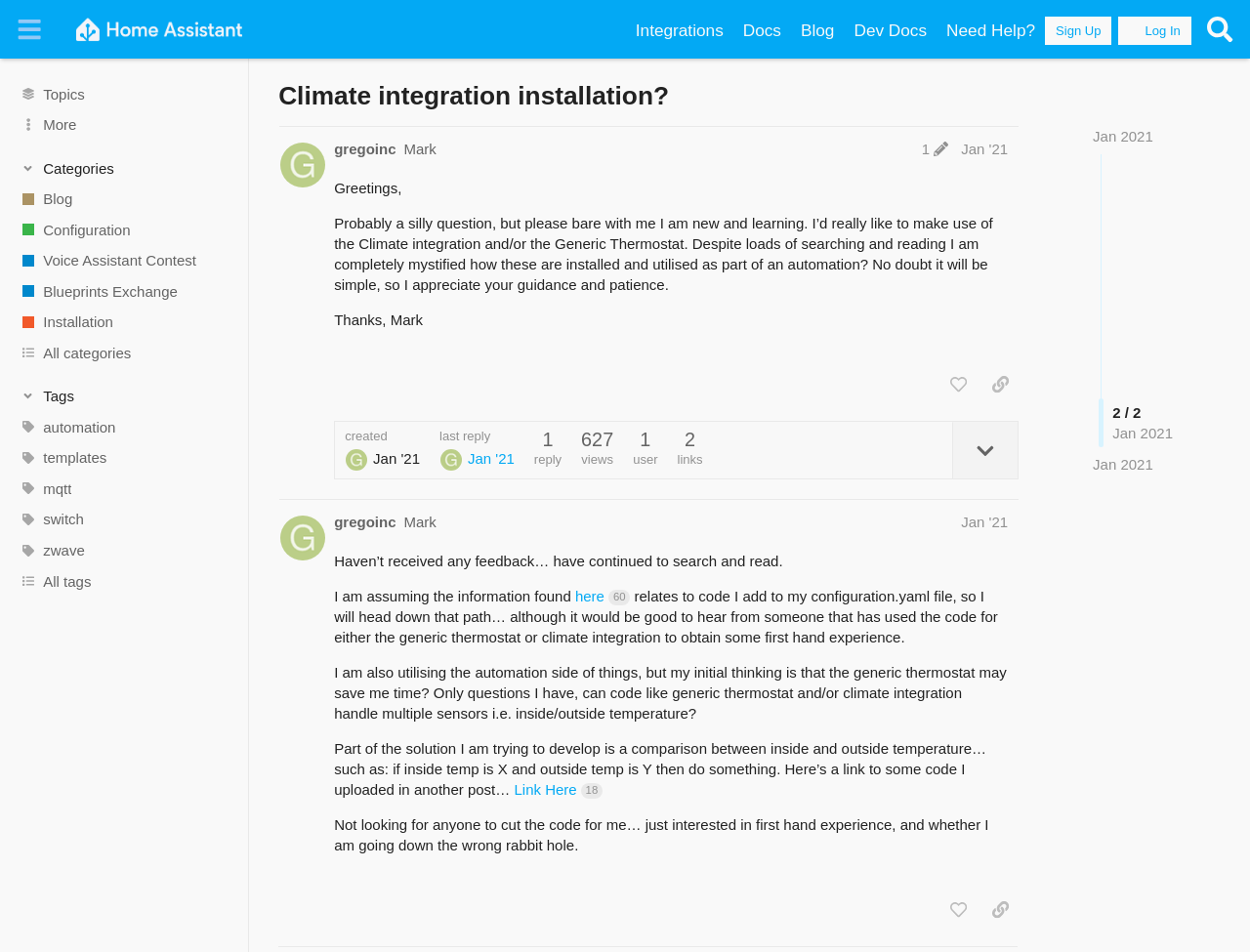Determine the bounding box coordinates of the UI element that matches the following description: "parent_node: Jan '21". The coordinates should be four float numbers between 0 and 1 in the format [left, top, right, bottom].

[0.276, 0.473, 0.298, 0.49]